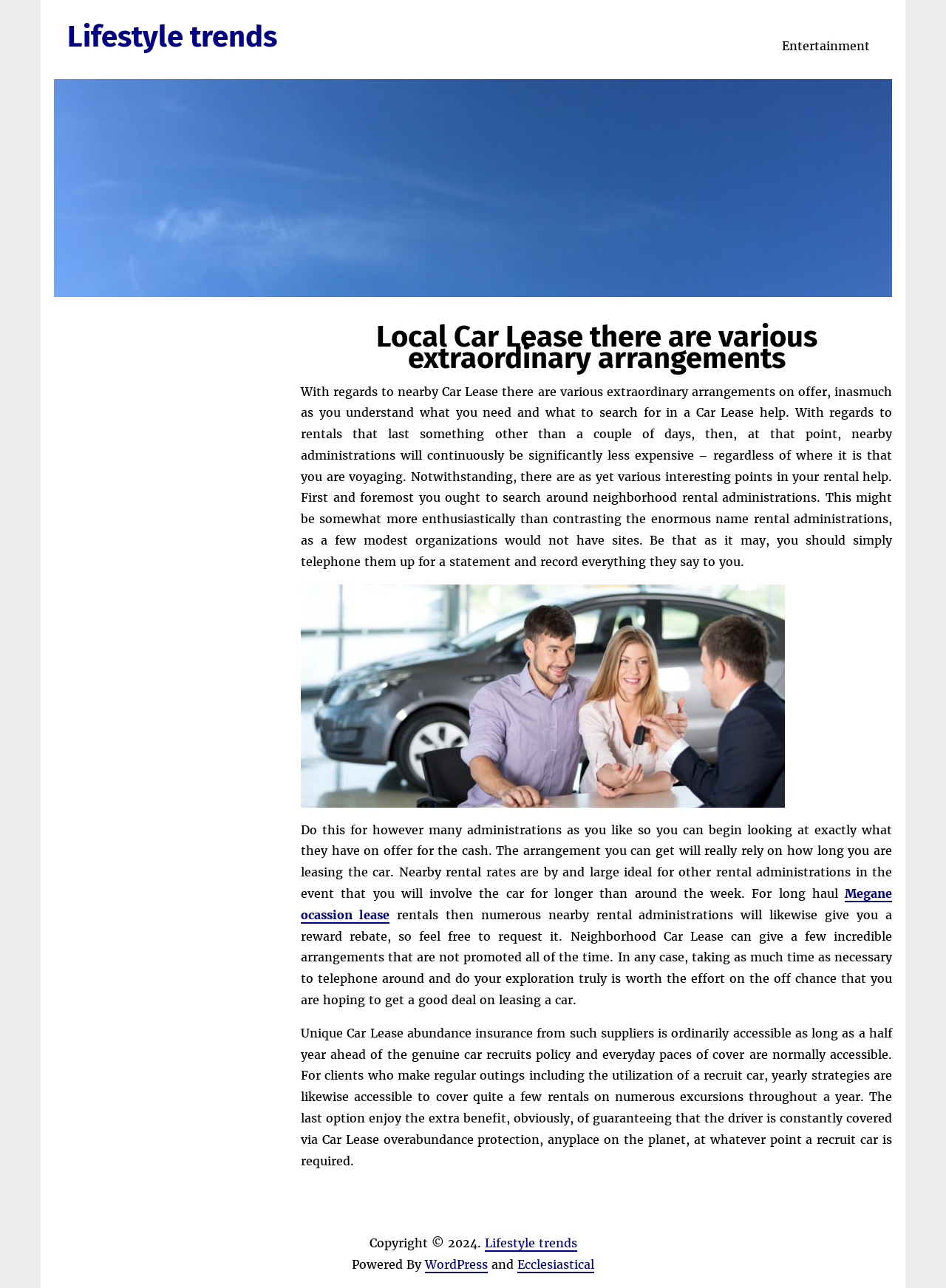What is the main topic of the article?
Based on the screenshot, answer the question with a single word or phrase.

Car Lease